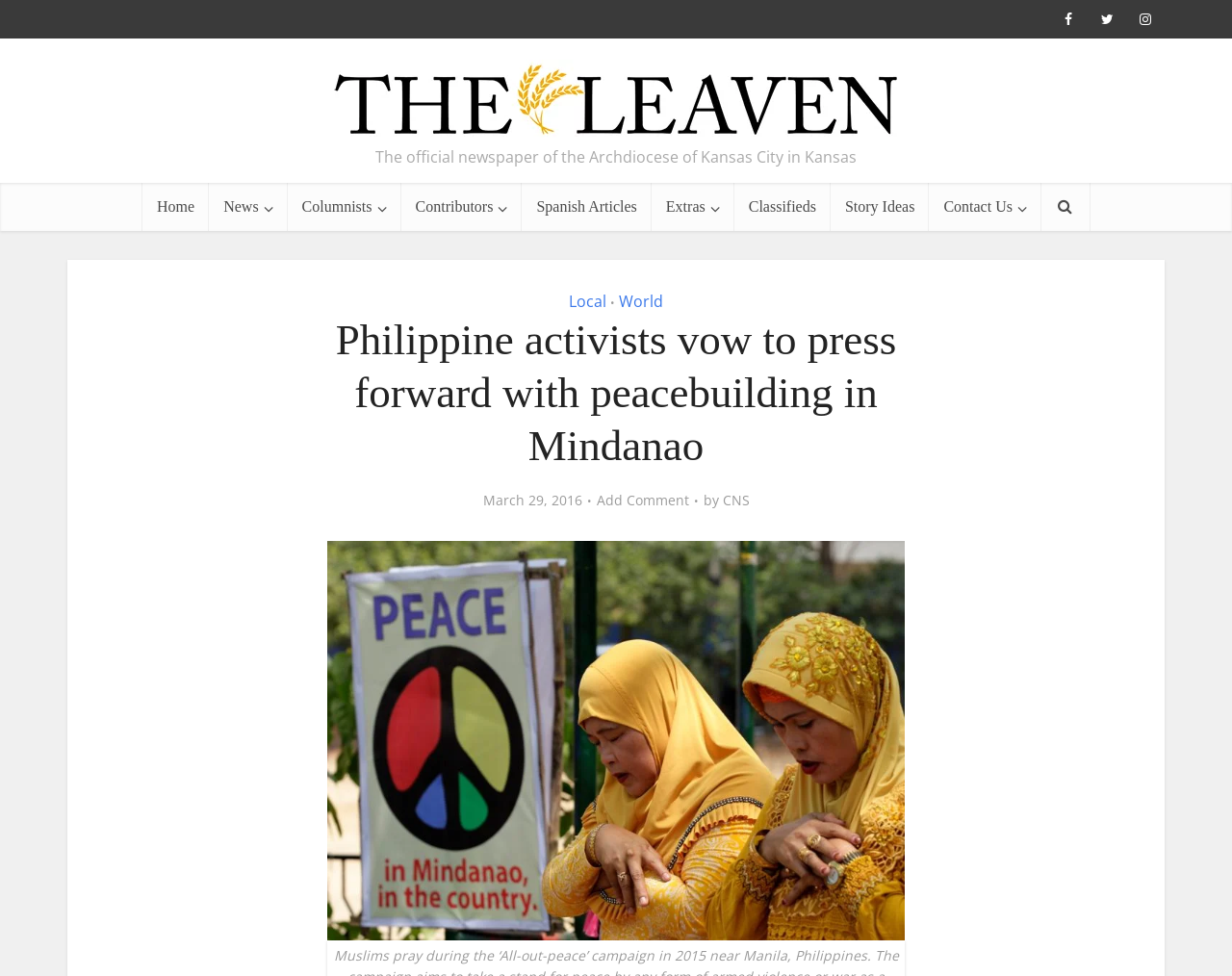Please determine the bounding box coordinates for the UI element described as: "Add Comment".

[0.484, 0.504, 0.559, 0.521]